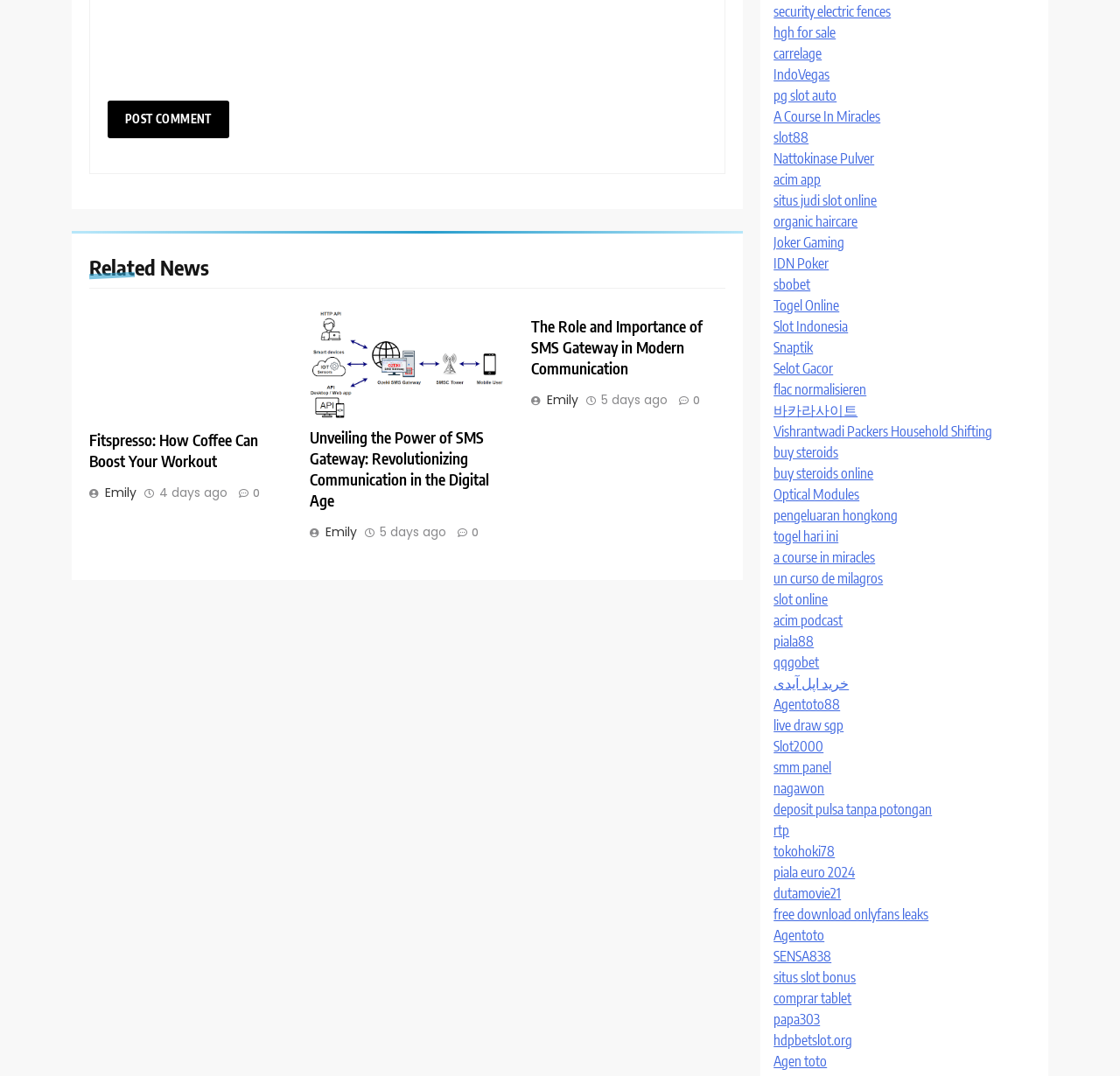Find and provide the bounding box coordinates for the UI element described with: "Nattokinase Pulver".

[0.691, 0.139, 0.781, 0.155]